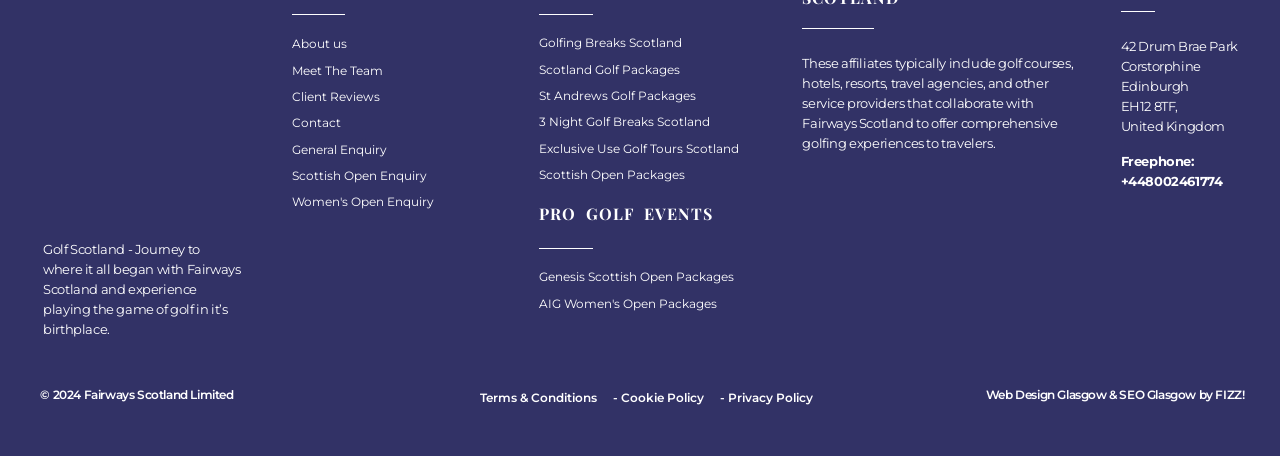Given the element description, predict the bounding box coordinates in the format (top-left x, top-left y, bottom-right x, bottom-right y). Make sure all values are between 0 and 1. Here is the element description: Client Reviews

[0.228, 0.184, 0.394, 0.242]